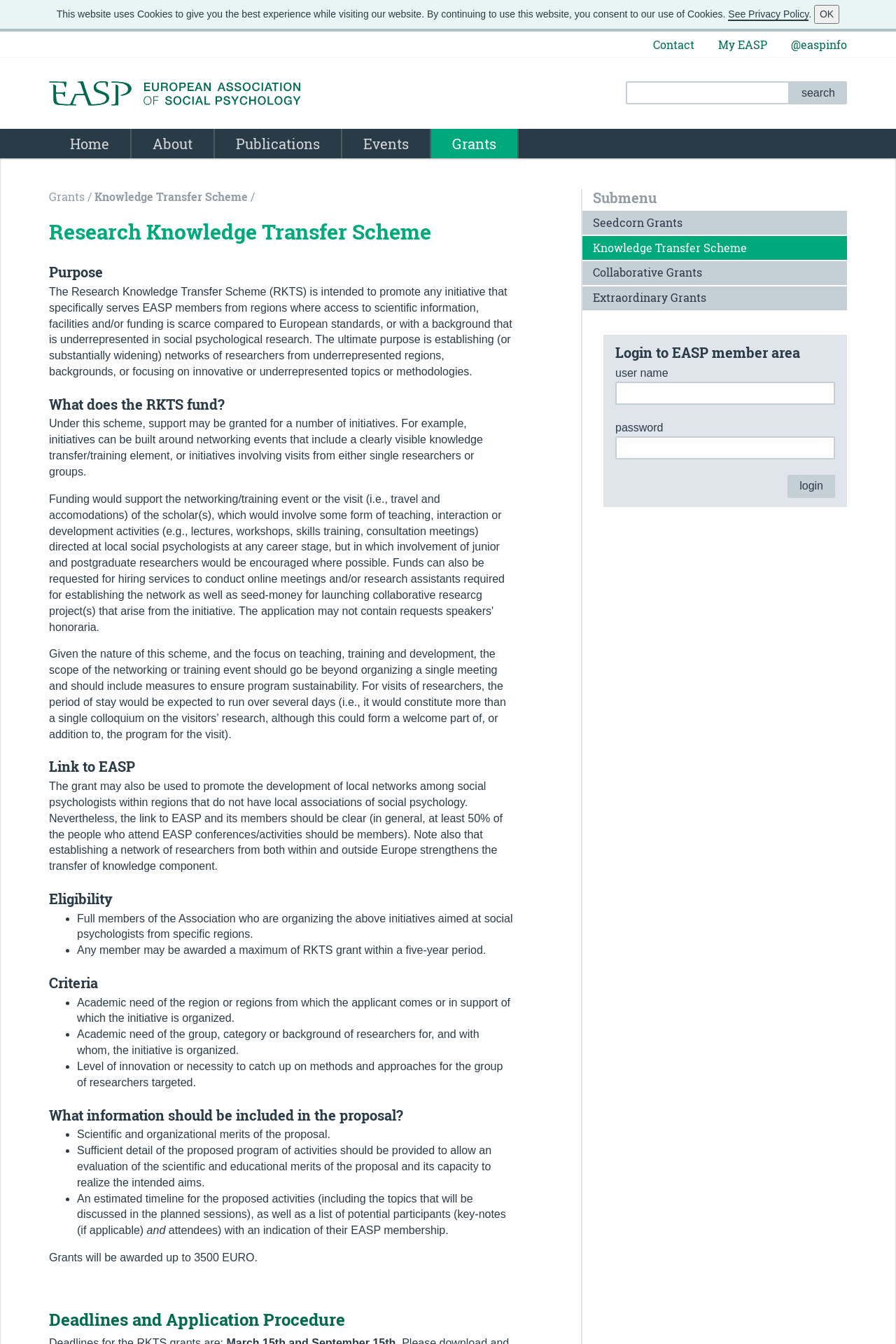Locate the bounding box coordinates of the element you need to click to accomplish the task described by this instruction: "search for something".

[0.698, 0.06, 0.881, 0.078]